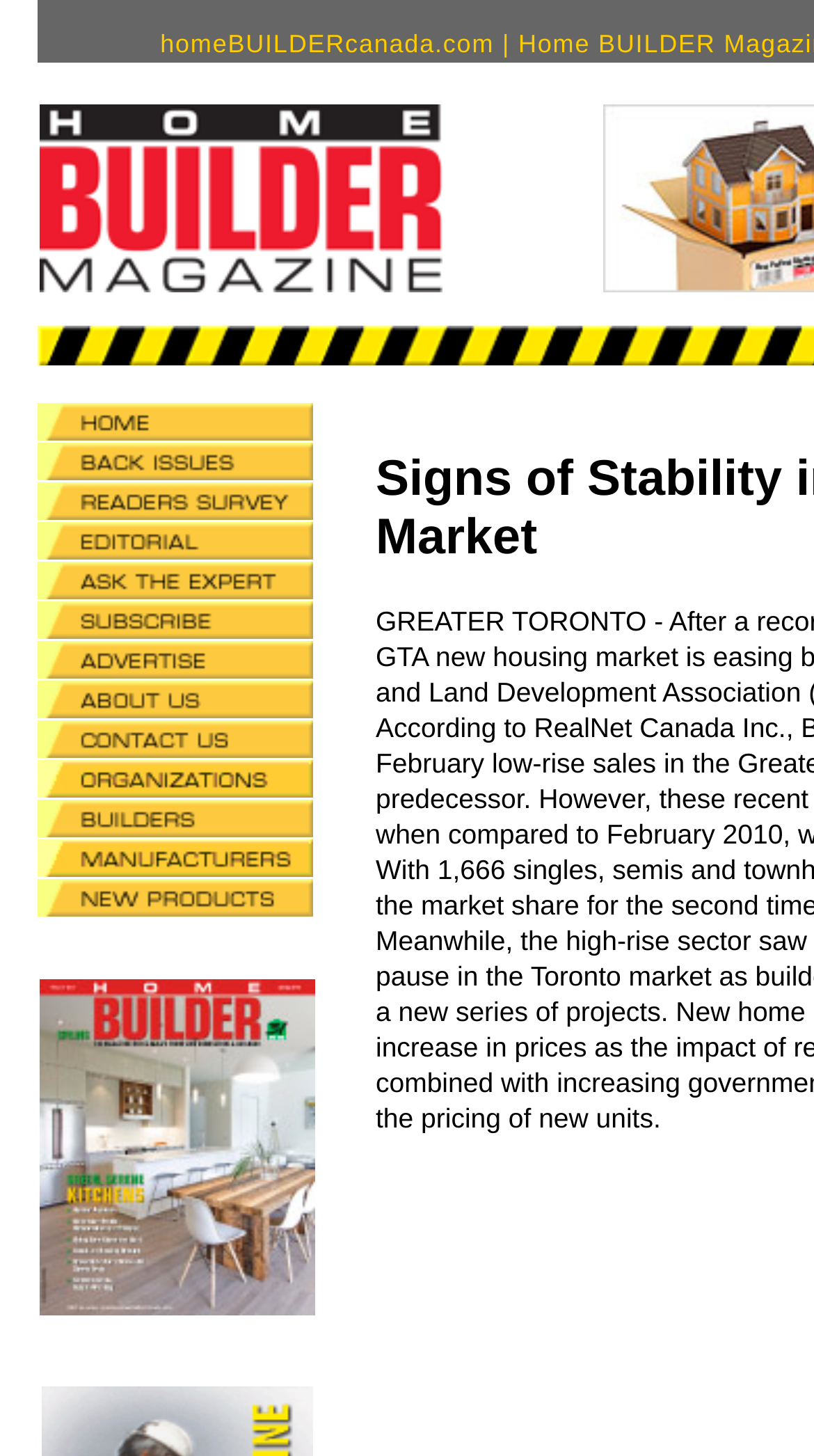Answer the question below using just one word or a short phrase: 
What is the layout of the links on the webpage?

Vertical